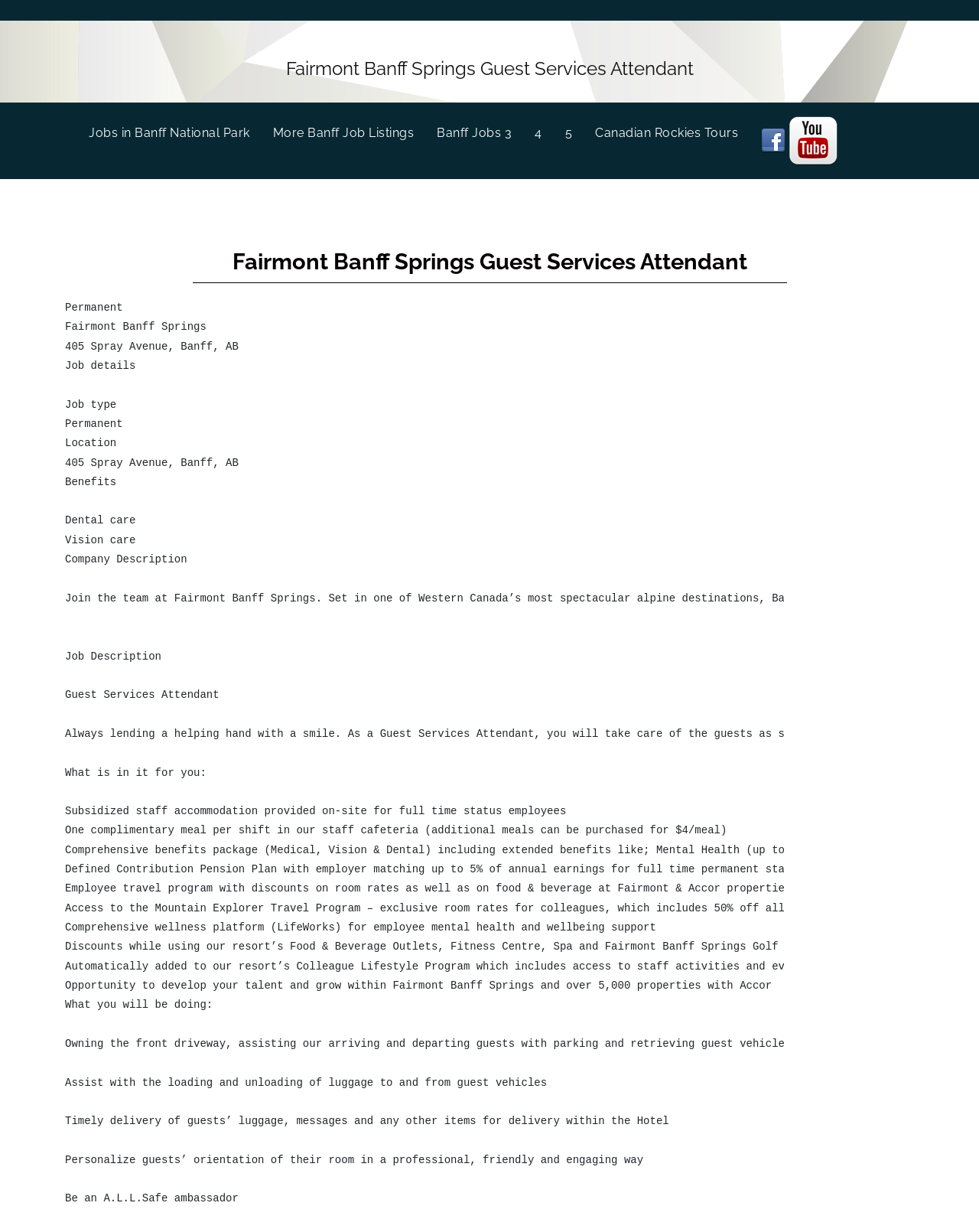Please identify the bounding box coordinates of the element's region that should be clicked to execute the following instruction: "Explore more Banff job listings". The bounding box coordinates must be four float numbers between 0 and 1, i.e., [left, top, right, bottom].

[0.279, 0.094, 0.446, 0.122]